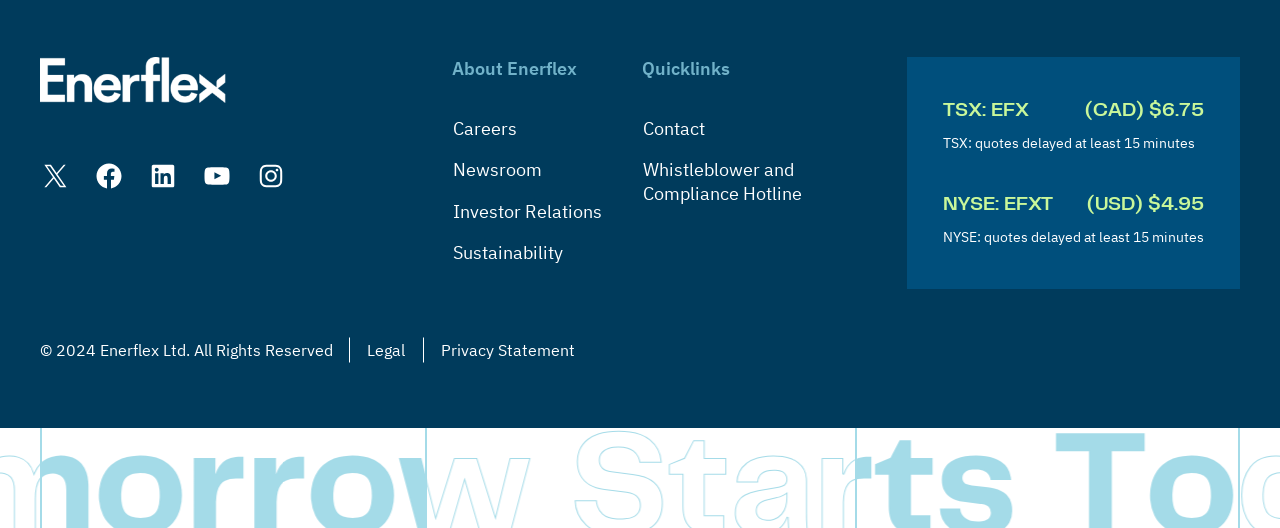Locate the bounding box coordinates of the element that should be clicked to execute the following instruction: "Check stock price on NYSE".

[0.737, 0.372, 0.823, 0.404]